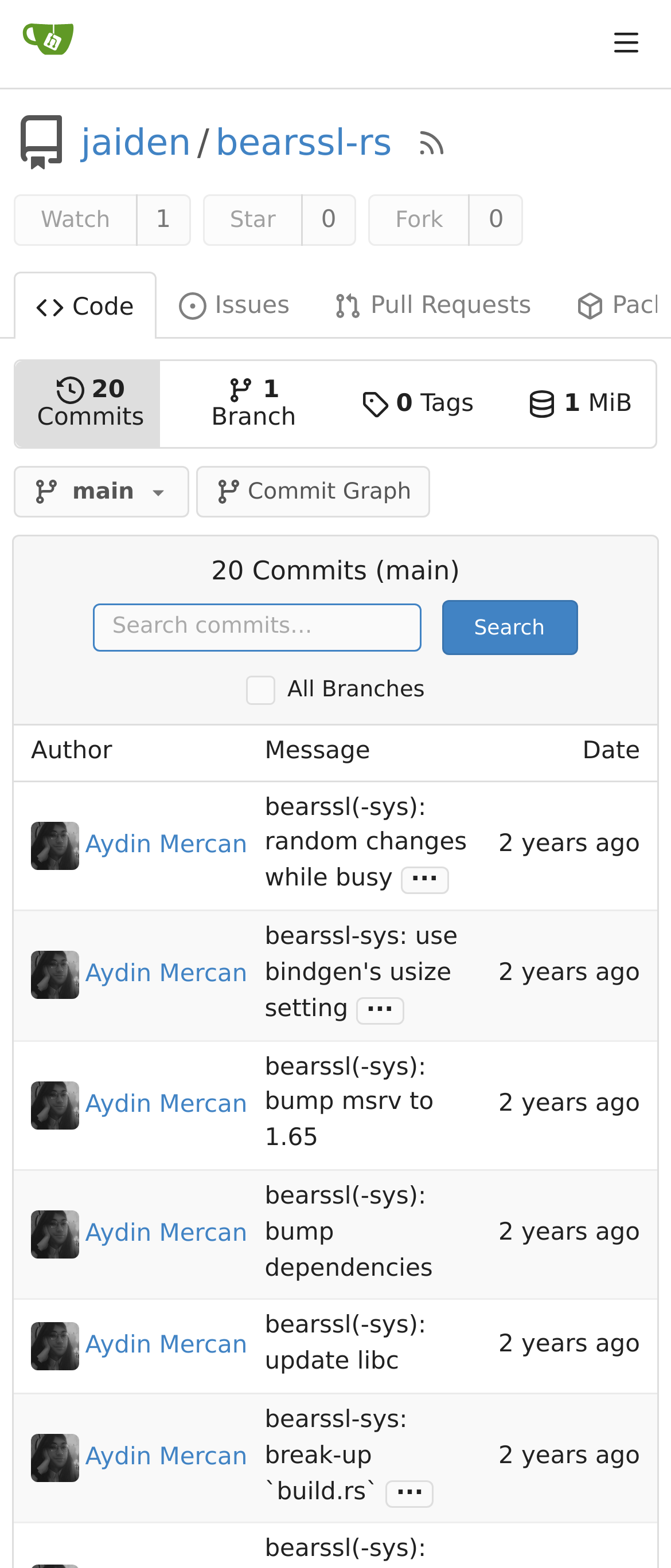Please provide a comprehensive response to the question below by analyzing the image: 
How many branches are there?

I counted the number of branches by looking at the link '1 Branch' on the webpage.